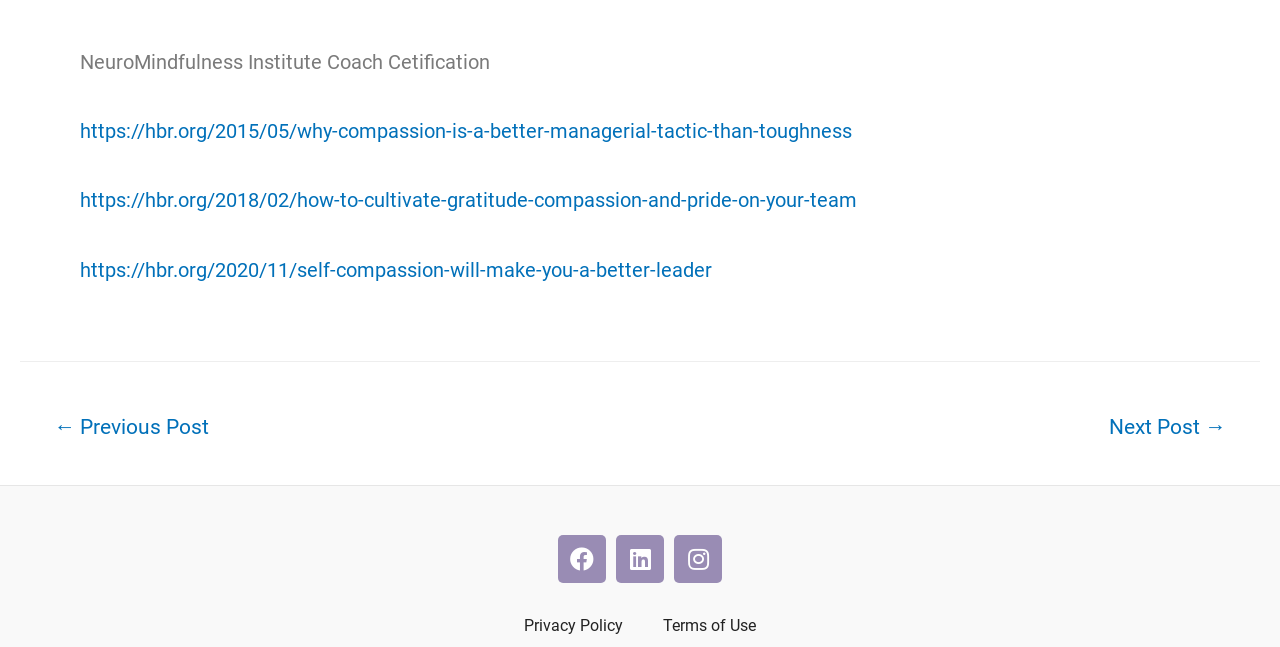Please find the bounding box coordinates of the element's region to be clicked to carry out this instruction: "Read the article about how to cultivate gratitude, compassion, and pride on your team".

[0.062, 0.291, 0.67, 0.328]